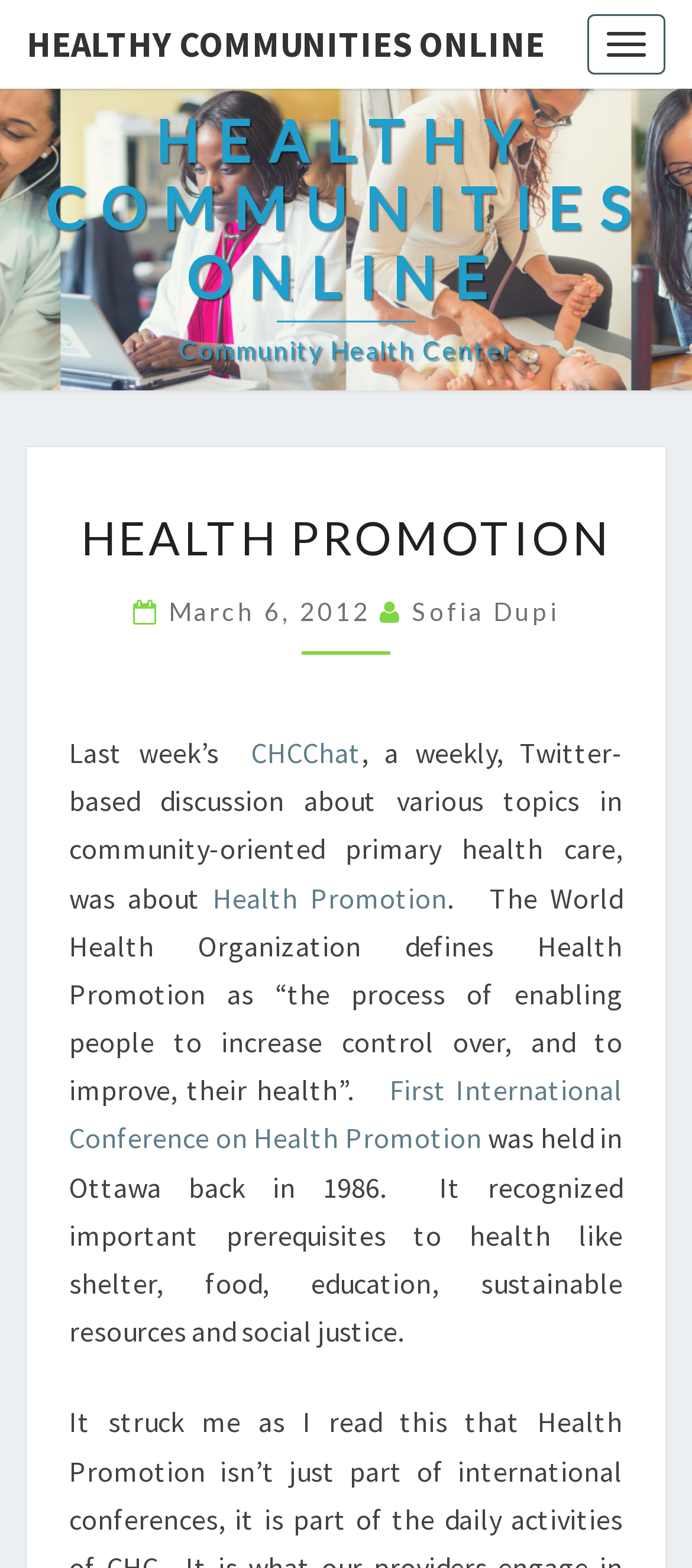Find the bounding box coordinates for the HTML element described as: "Healthy Communities Online". The coordinates should consist of four float values between 0 and 1, i.e., [left, top, right, bottom].

[0.0, 0.0, 0.826, 0.057]